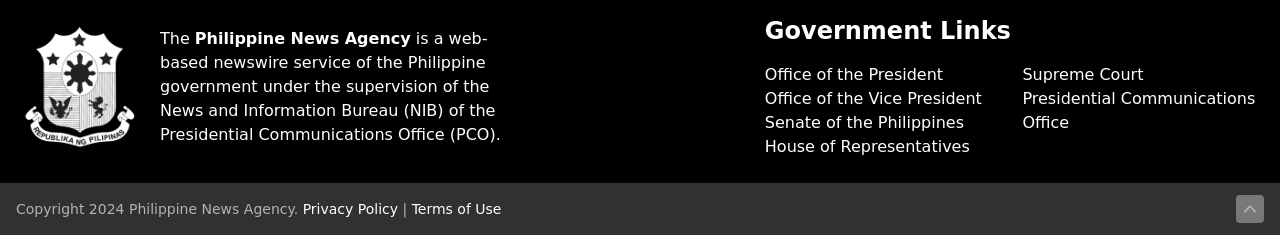Bounding box coordinates are specified in the format (top-left x, top-left y, bottom-right x, bottom-right y). All values are floating point numbers bounded between 0 and 1. Please provide the bounding box coordinate of the region this sentence describes: Presidential Communications Office

[0.799, 0.378, 0.981, 0.561]